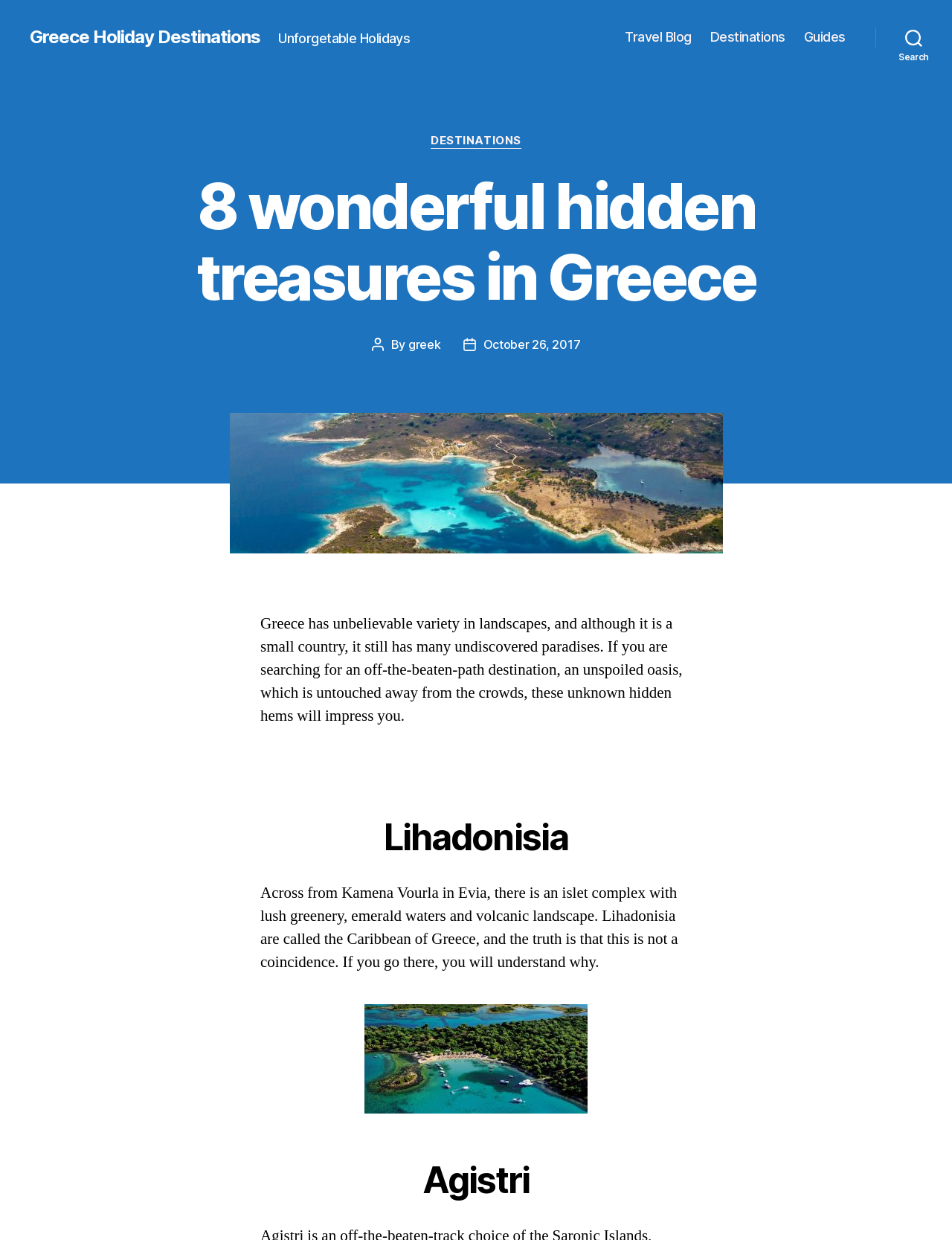Highlight the bounding box of the UI element that corresponds to this description: "Greece Holiday Destinations".

[0.031, 0.022, 0.264, 0.037]